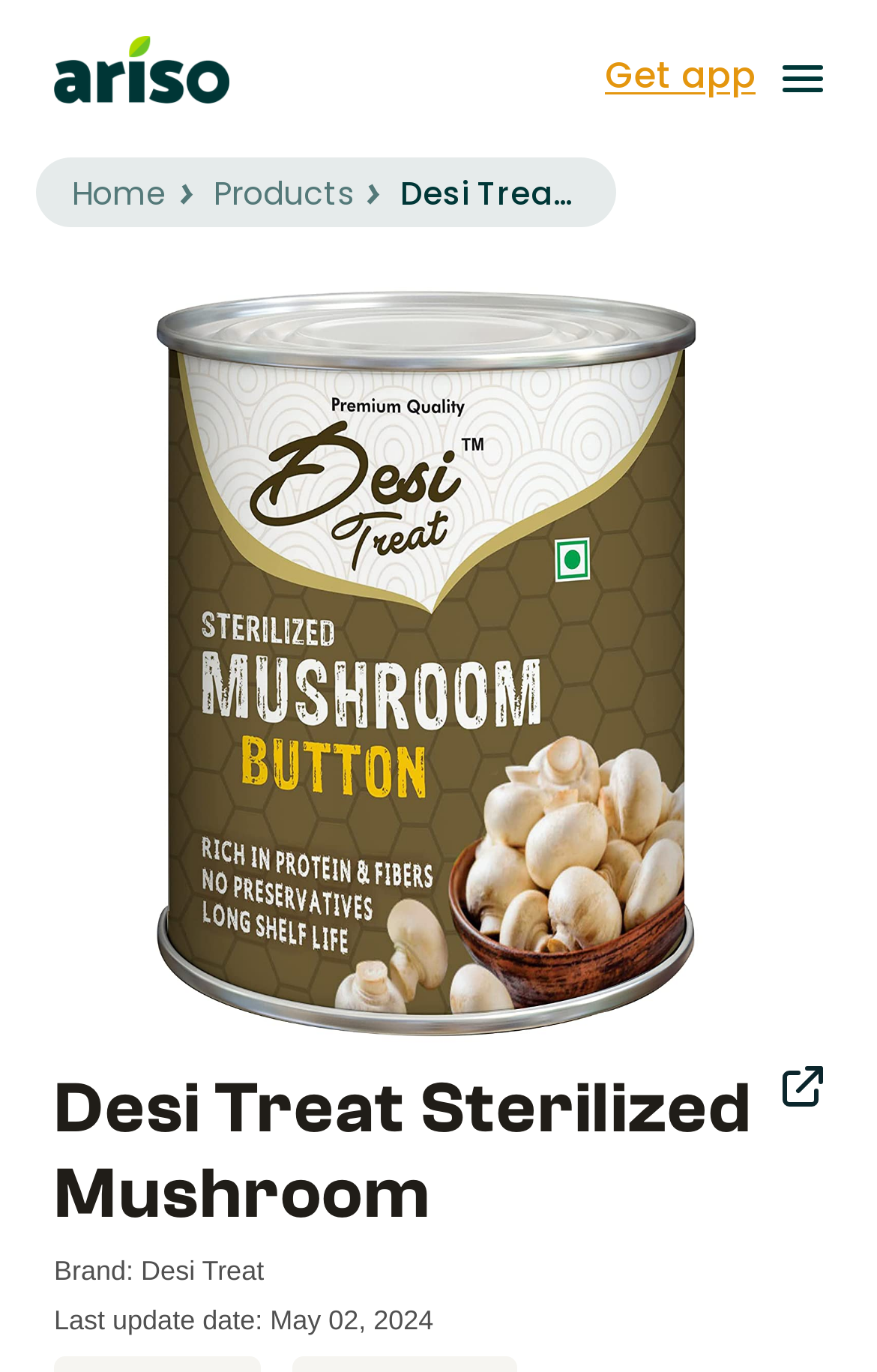Review the image closely and give a comprehensive answer to the question: What is the brand of the product?

I found the answer by looking at the heading 'Brand: Desi Treat' which is located at the bottom of the page, below the product image.